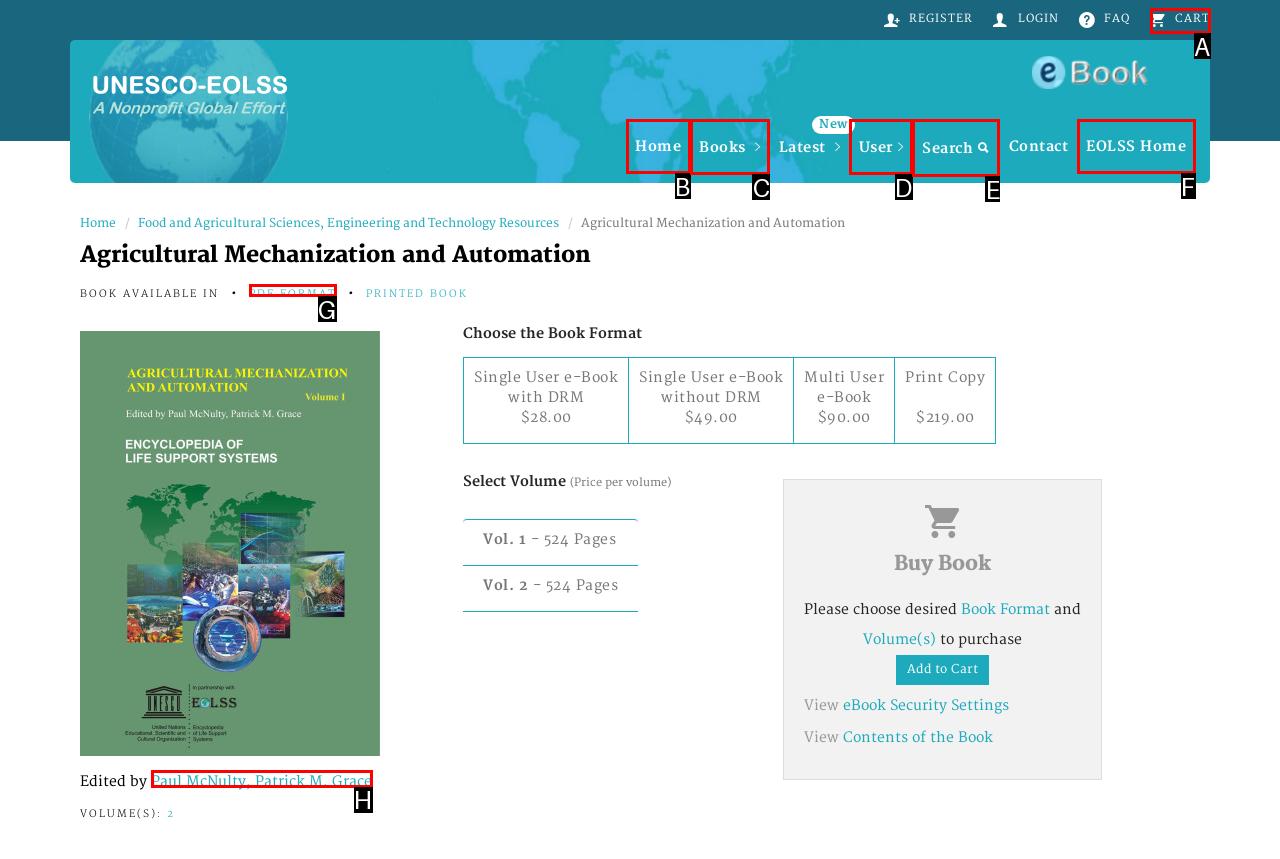Determine which HTML element best fits the description: Search
Answer directly with the letter of the matching option from the available choices.

E